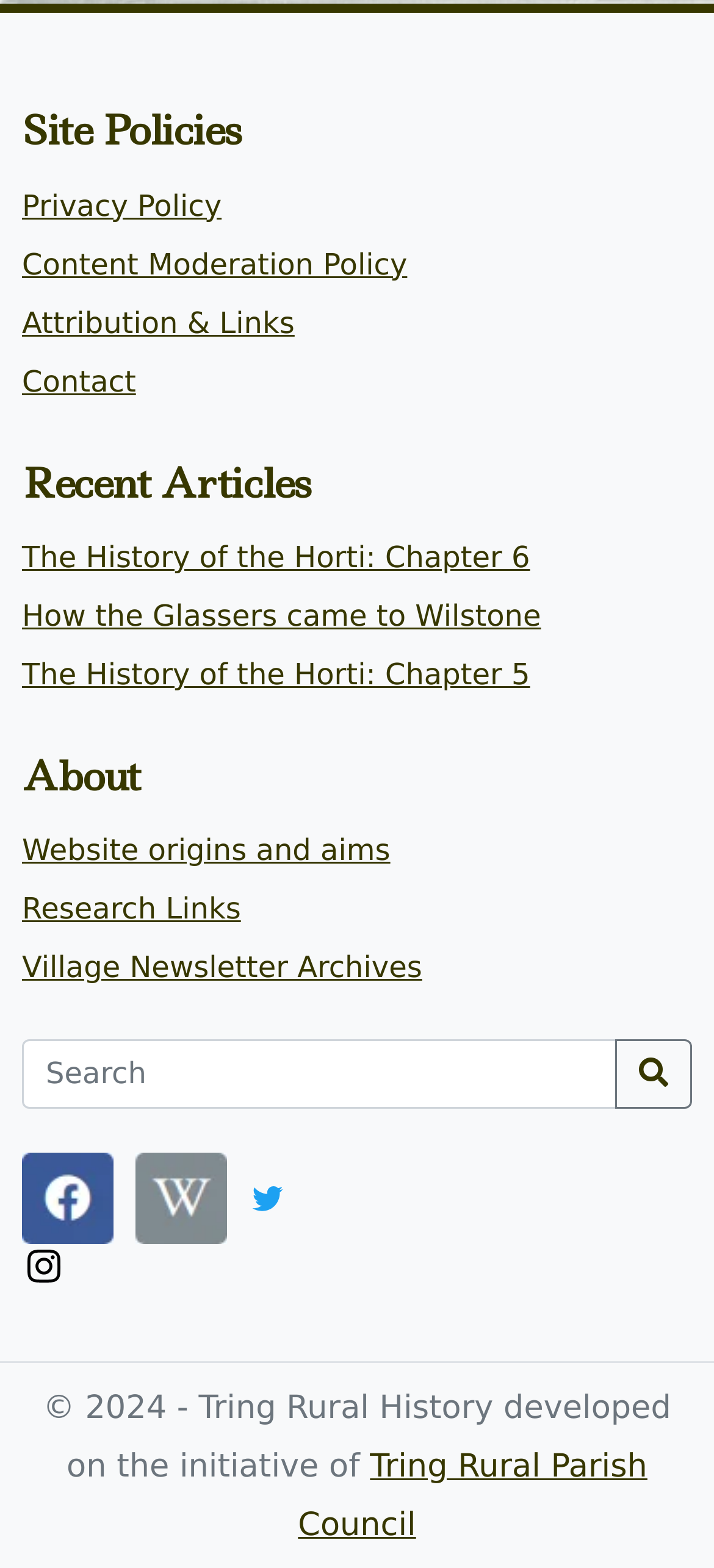Please specify the bounding box coordinates of the area that should be clicked to accomplish the following instruction: "Visit the Facebook page". The coordinates should consist of four float numbers between 0 and 1, i.e., [left, top, right, bottom].

[0.031, 0.735, 0.159, 0.794]